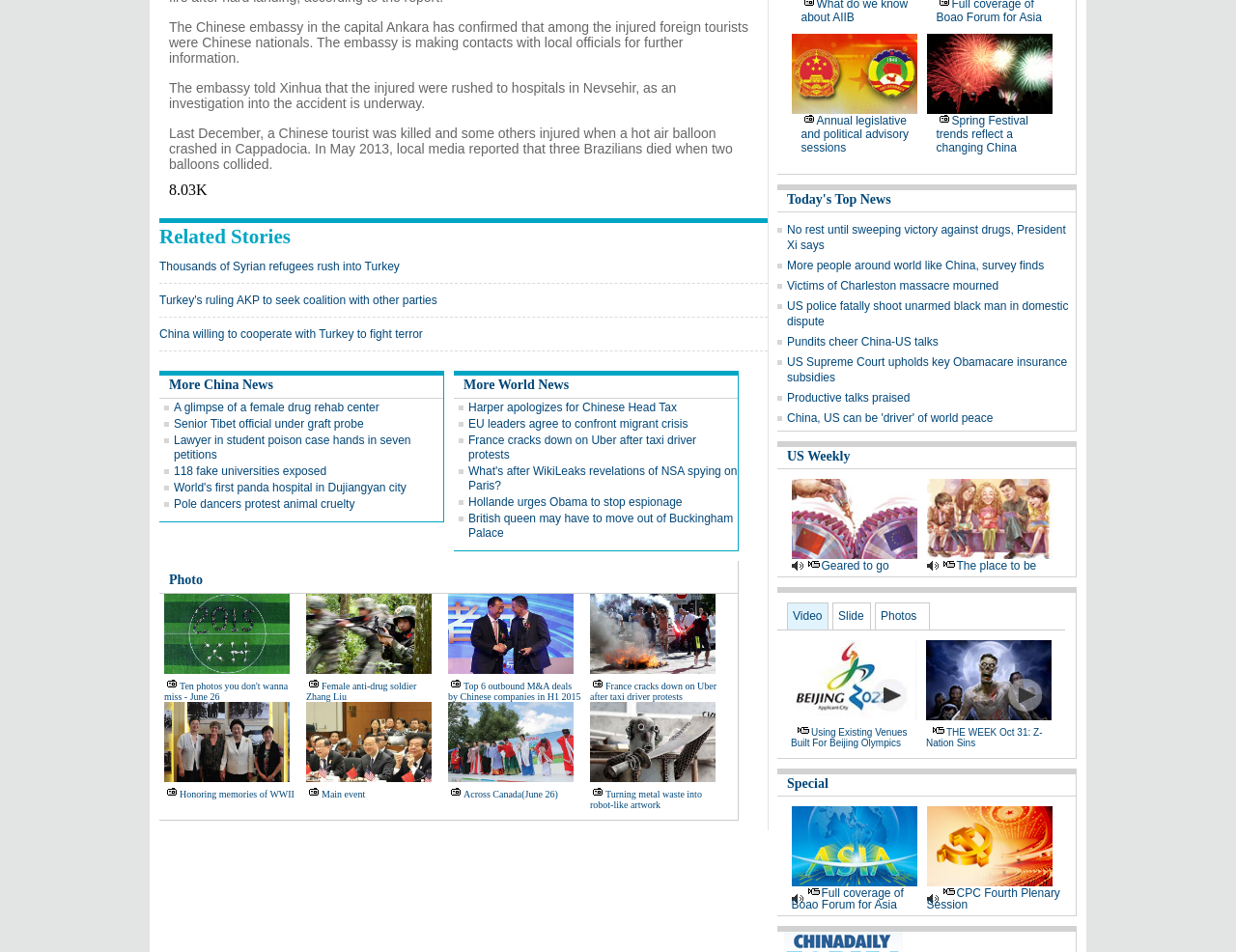What is the topic of the news article?
Please answer the question with a detailed and comprehensive explanation.

Based on the text content of the webpage, I can see that the article is discussing a hot air balloon accident that occurred in Cappadocia, Turkey, and resulted in injuries to Chinese tourists.